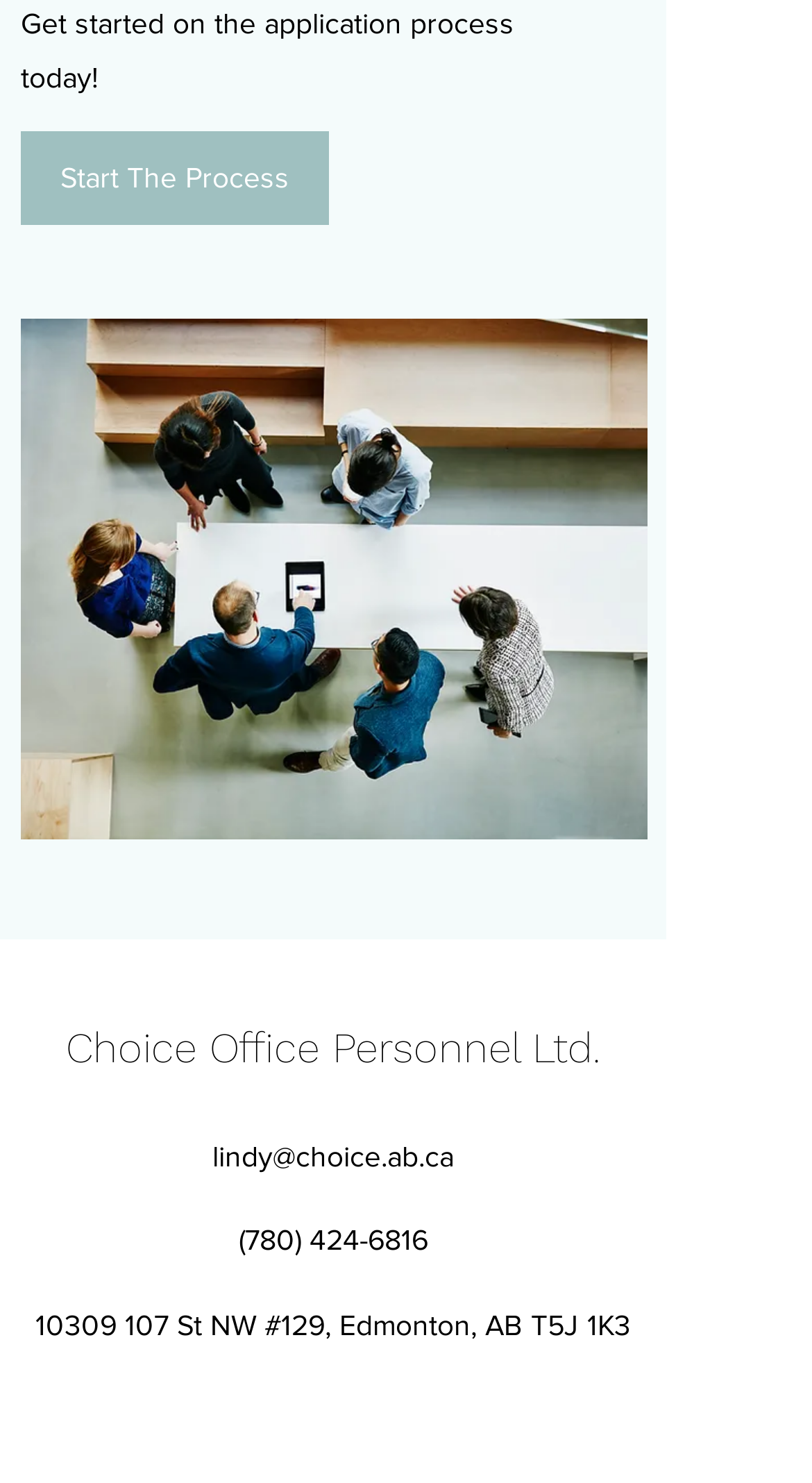Please give a short response to the question using one word or a phrase:
How many social media links are at the bottom of the page?

2